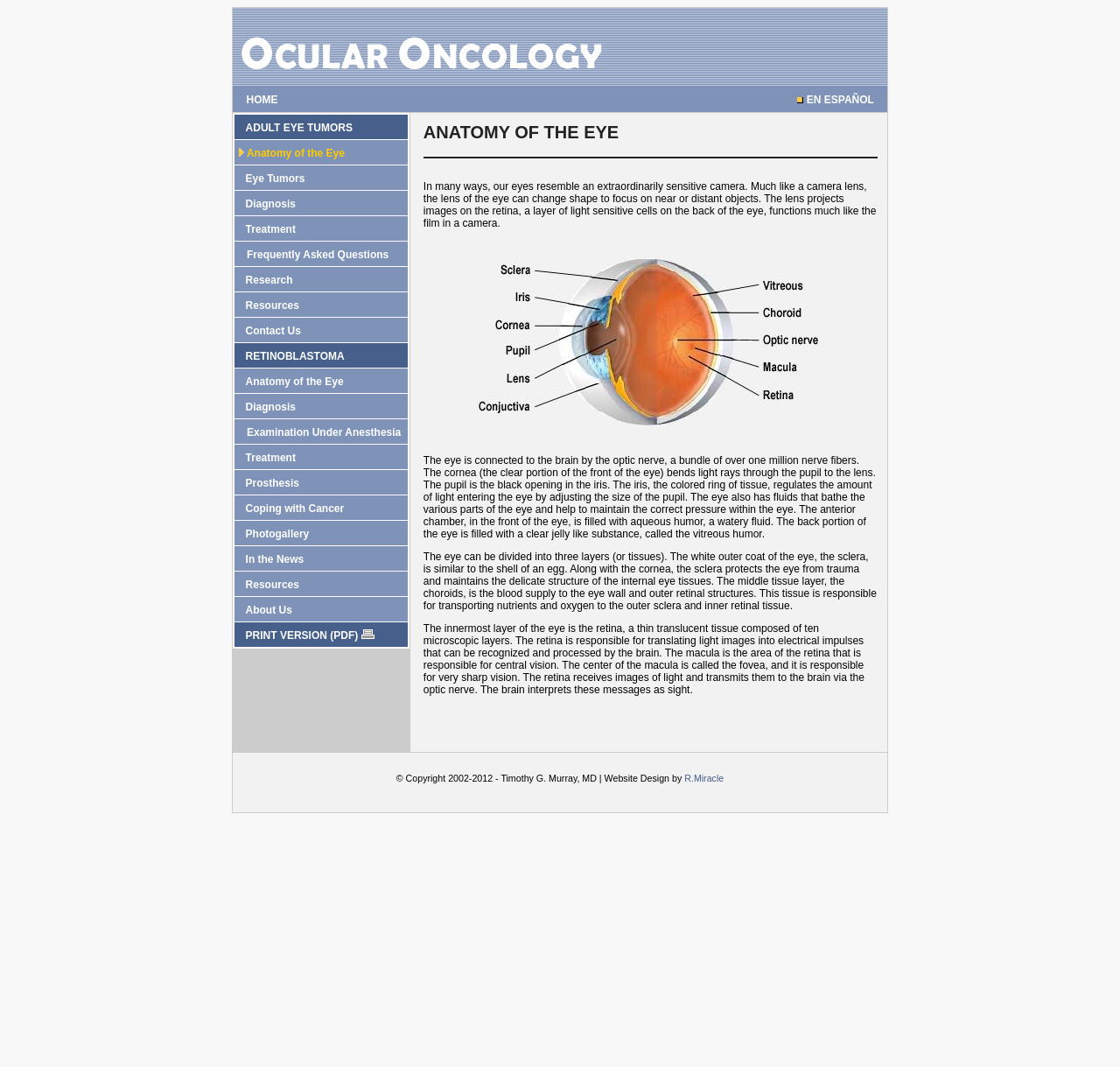Who designed the website?
Can you offer a detailed and complete answer to this question?

The webpage's footer section mentions that the website design was done by R.Miracle, as indicated by the link 'R.Miracle'.